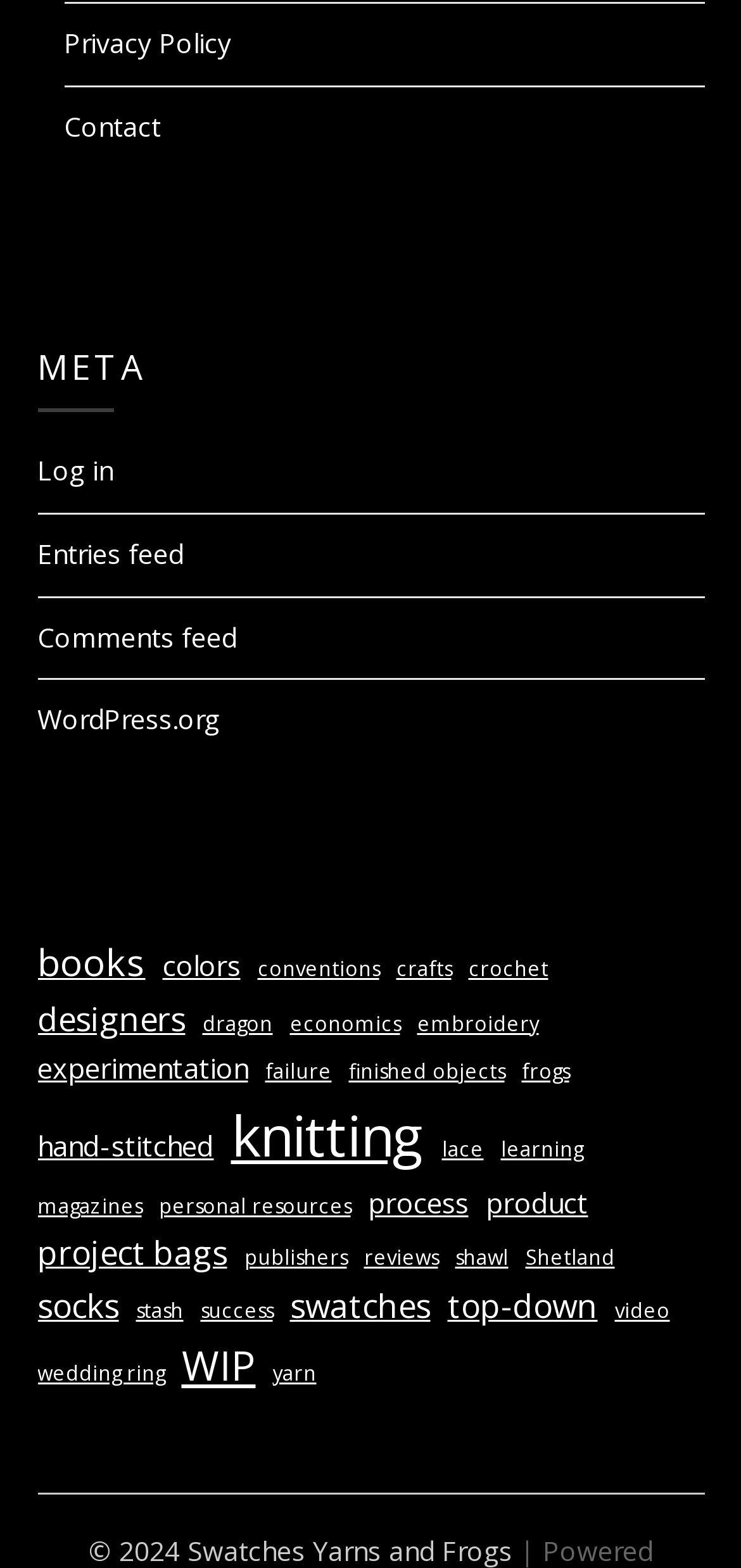How many items are in the 'knitting' category?
Based on the image, provide a one-word or brief-phrase response.

13